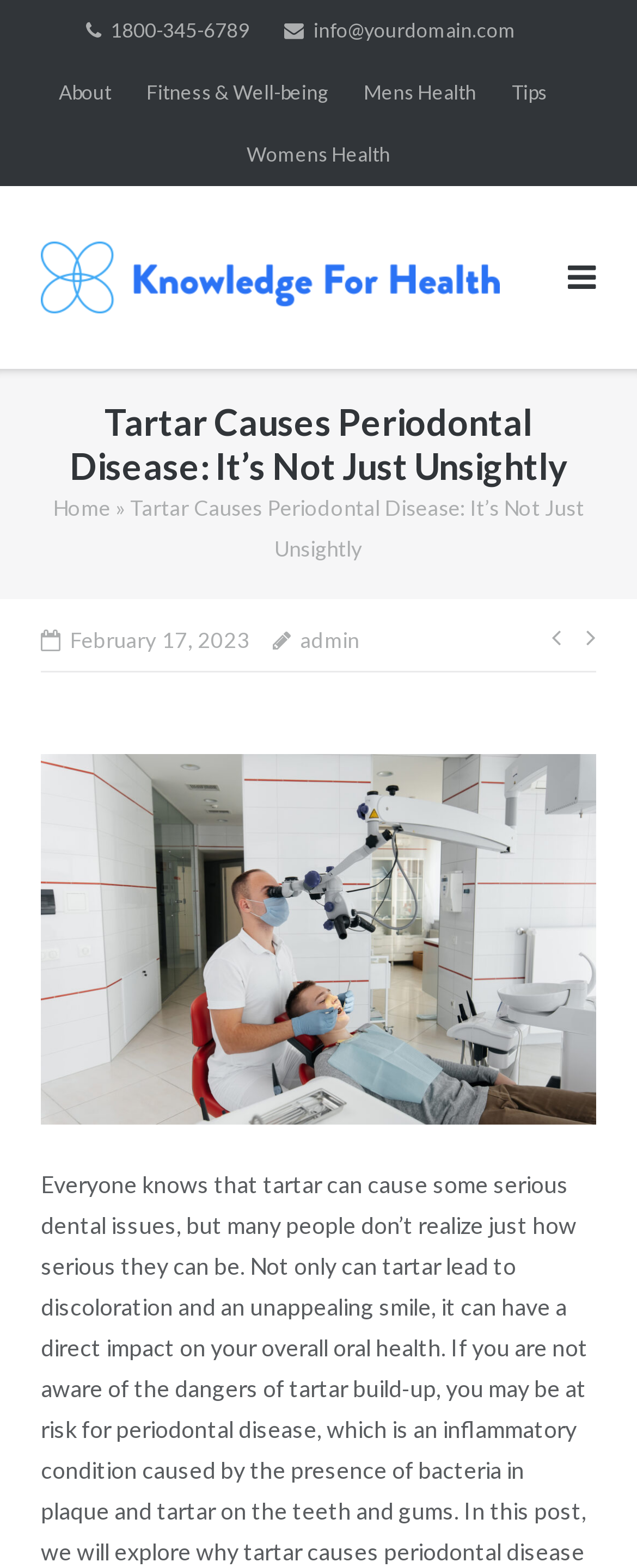Identify and extract the heading text of the webpage.

Tartar Causes Periodontal Disease: It’s Not Just Unsightly